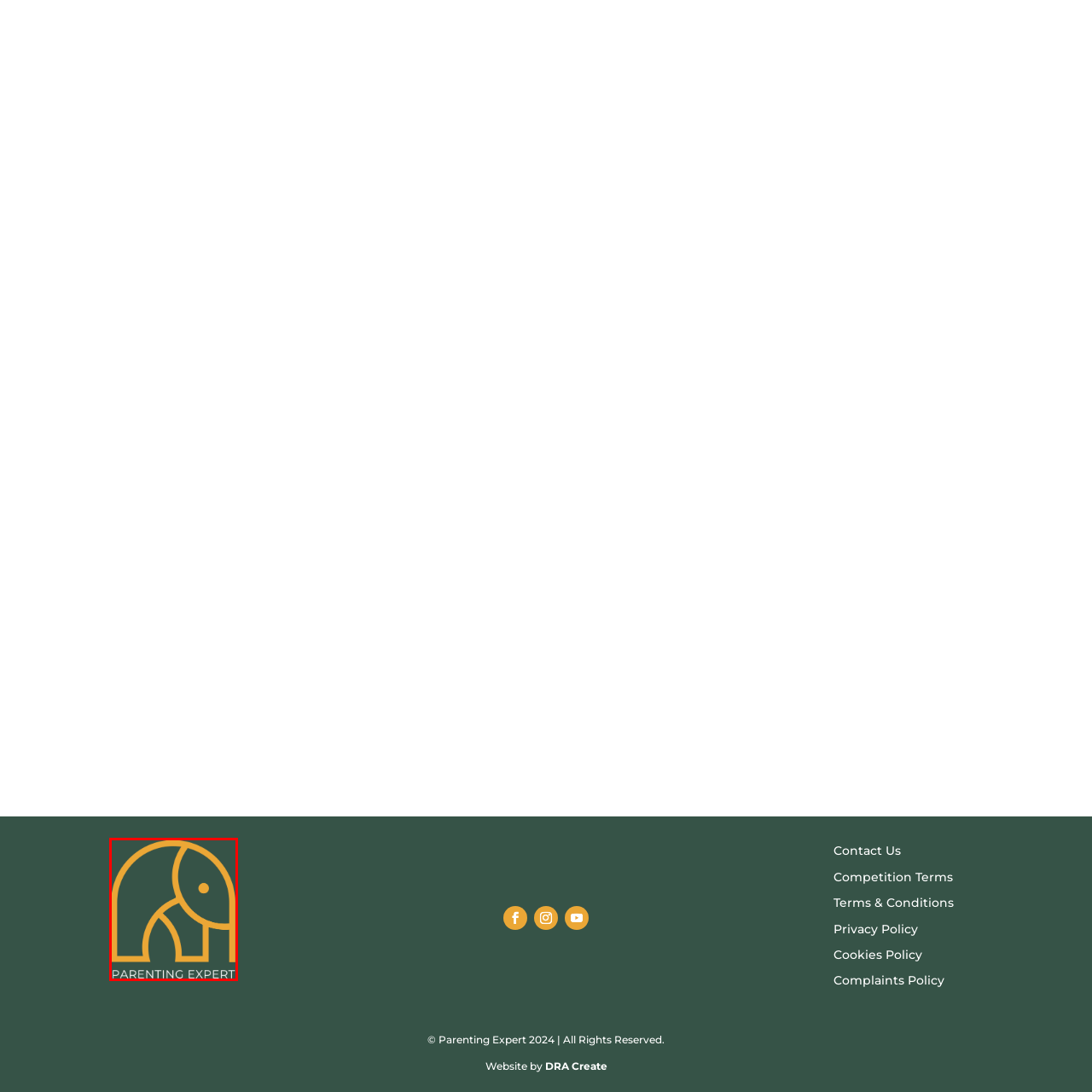Write a thorough description of the contents of the image marked by the red outline.

The image features a stylized logo of "Parenting Expert," depicted by a minimalist and modern design of an elephant's head. The elephant, rendered in a warm yellow hue, symbolizes wisdom and nurturing, fitting themes in parenting and child care. The logo is set against a deep green background, enhancing the prominence of the elephant illustration. Beneath the elephant, the text "PARENTING EXPERT" is displayed in a clean, elegant font, emphasizing the brand's focus on providing expertise and guidance to parents. This logo captures the essence of support and reliability for those navigating parenthood.